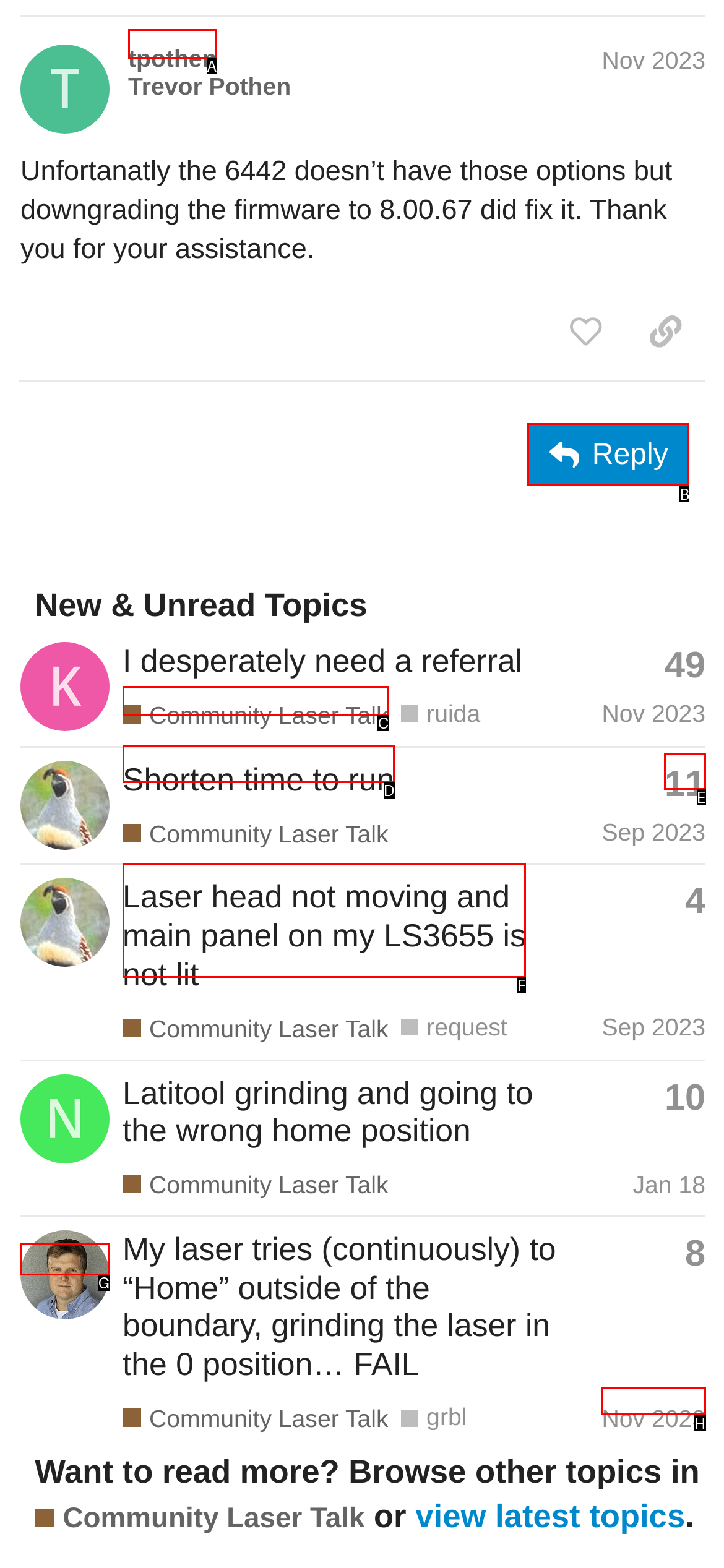From the given options, indicate the letter that corresponds to the action needed to complete this task: Reply to the post. Respond with only the letter.

B